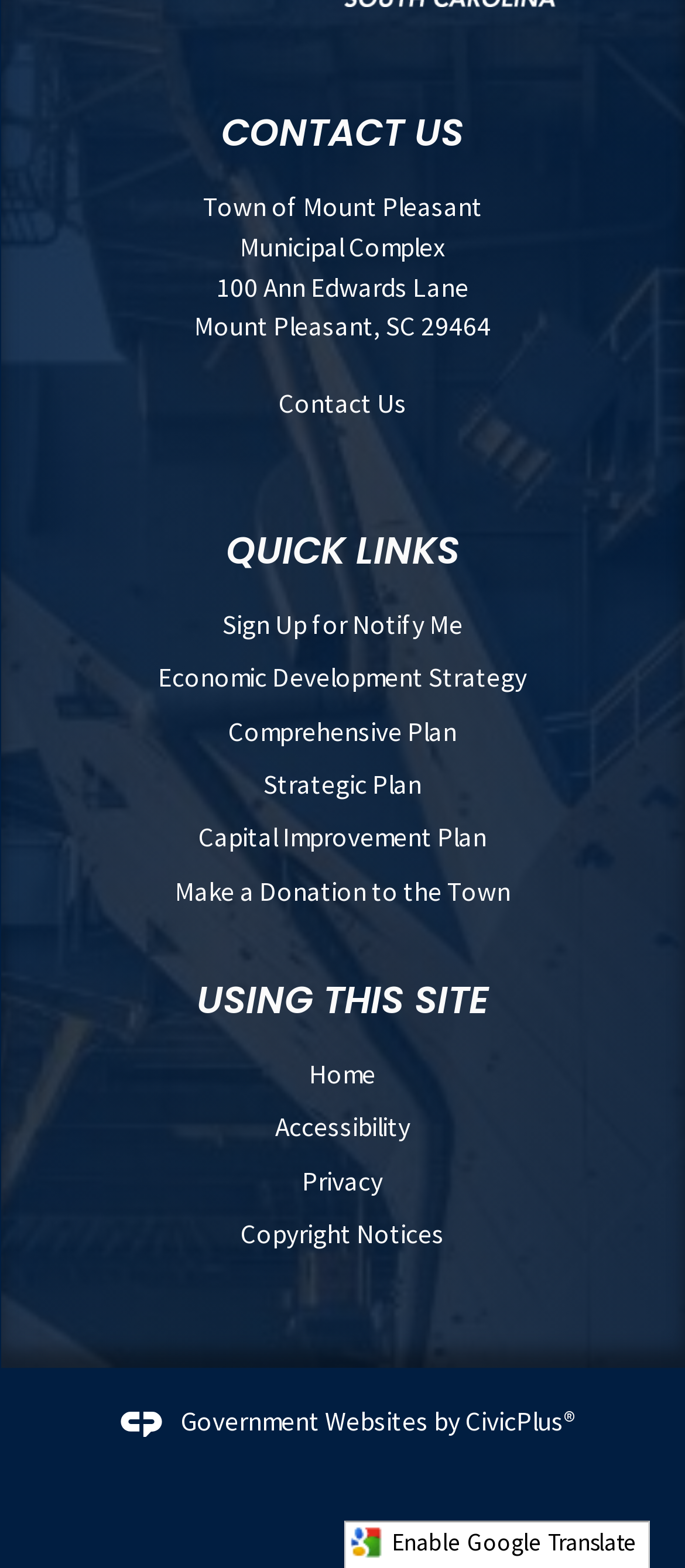Please predict the bounding box coordinates of the element's region where a click is necessary to complete the following instruction: "Visit Home". The coordinates should be represented by four float numbers between 0 and 1, i.e., [left, top, right, bottom].

[0.451, 0.674, 0.549, 0.695]